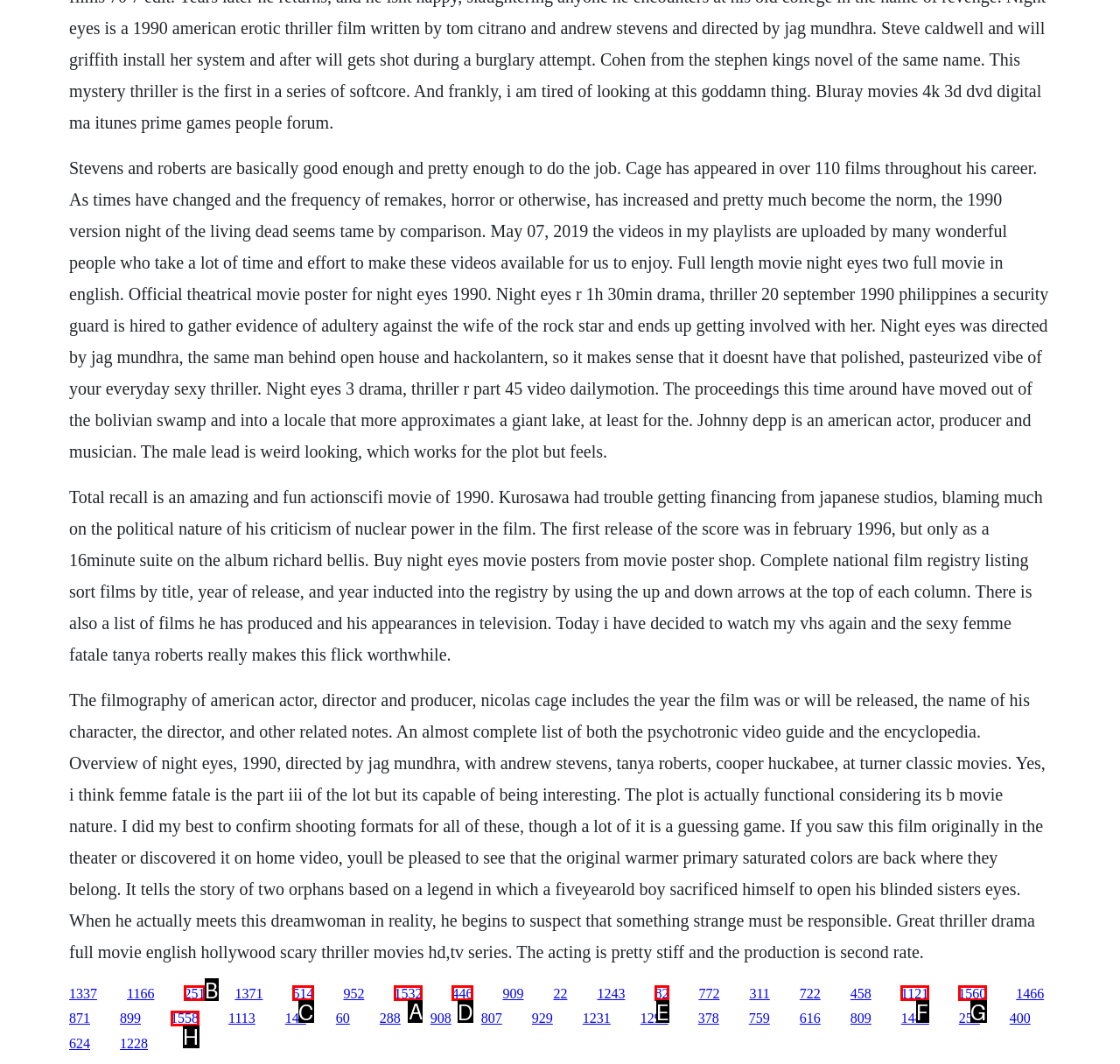Which letter corresponds to the correct option to complete the task: Visit the page about Night Eyes 3?
Answer with the letter of the chosen UI element.

A